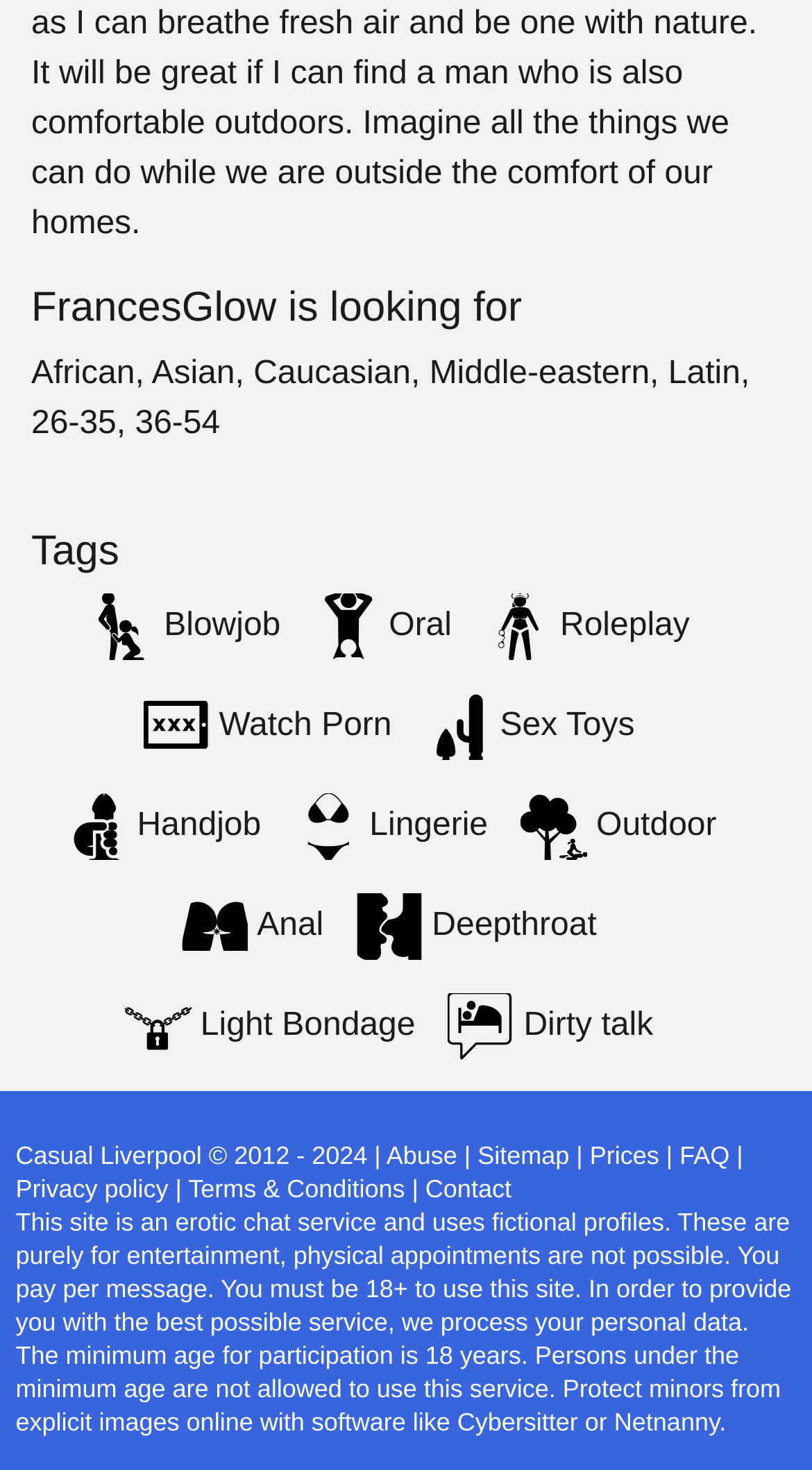Identify the coordinates of the bounding box for the element that must be clicked to accomplish the instruction: "Click on the 'Sitemap' link".

[0.588, 0.777, 0.701, 0.796]